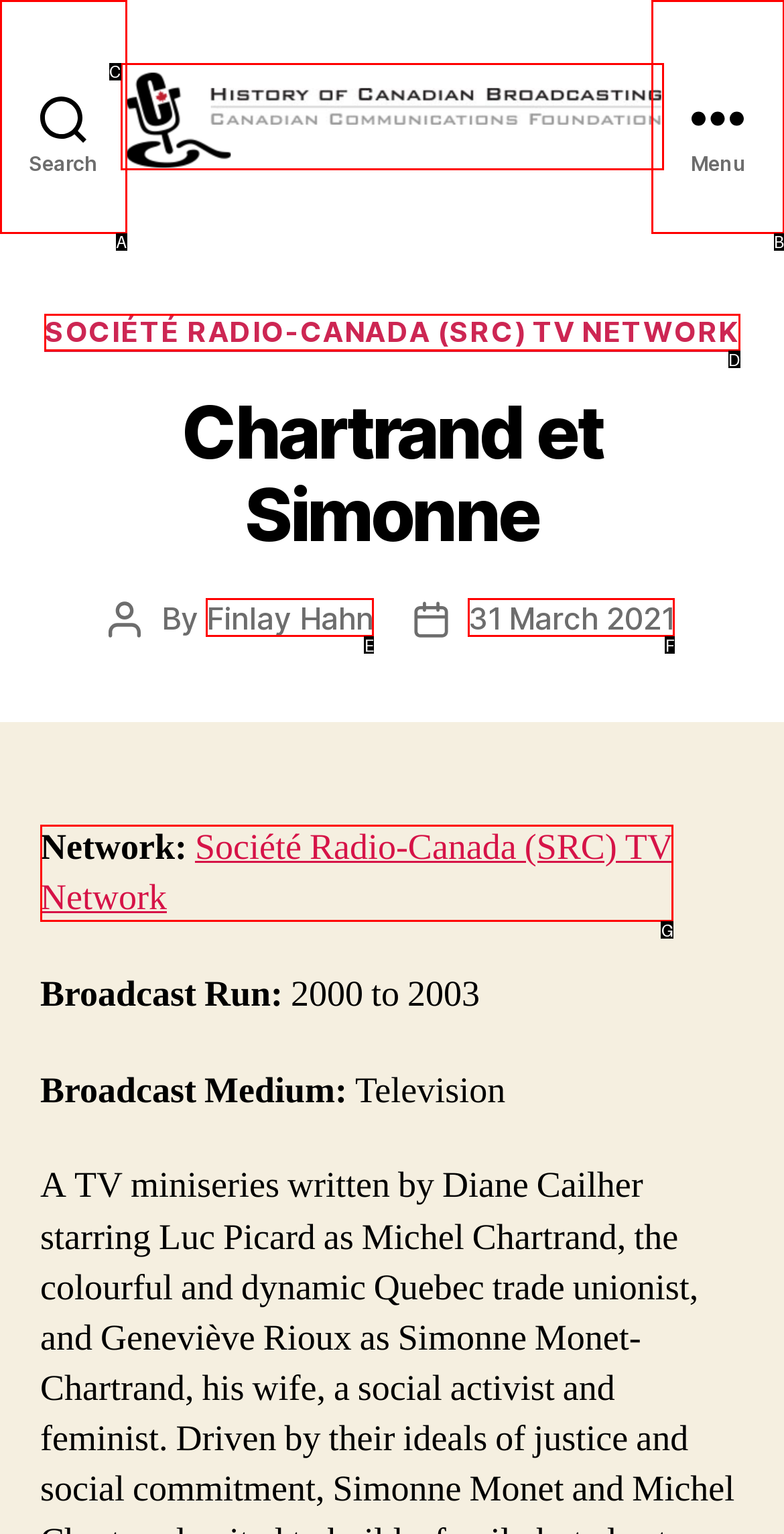Identify which HTML element matches the description: Société Radio-Canada (SRC) TV Network. Answer with the correct option's letter.

G